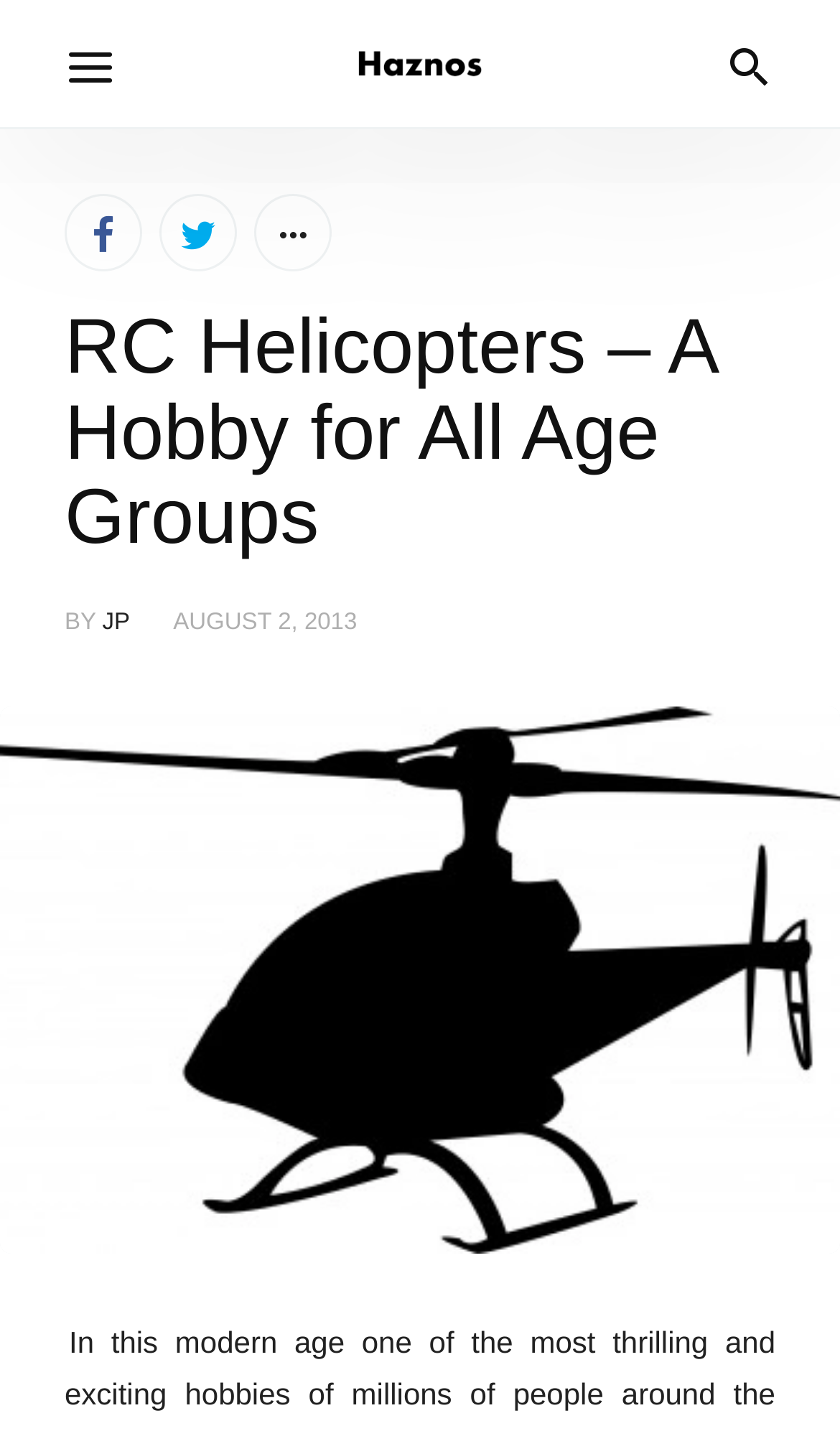Describe all the visual and textual components of the webpage comprehensively.

The webpage is about RC Helicopters, with a focus on its appeal as a hobby for people of all age groups. At the top of the page, there are three links, each represented by an icon: a share icon on the left, a blank link in the middle, and a search icon on the right. 

Below these links, there is a header section that spans the entire width of the page. Within this section, there are four more links, each represented by an icon, arranged horizontally from left to right. These icons are a home icon, a category icon, a tag icon, and a clock icon. 

Next to the clock icon, there is a heading that reads "RC Helicopters – A Hobby for All Age Groups". Below this heading, there is a byline that says "BY" followed by a link to "JP", indicating the author or publisher of the content. 

To the right of the byline, there is a timestamp that reads "AUGUST 2, 2013", indicating the date the content was published. Overall, the webpage appears to be a blog post or article about RC Helicopters, with a focus on its appeal as a hobby.